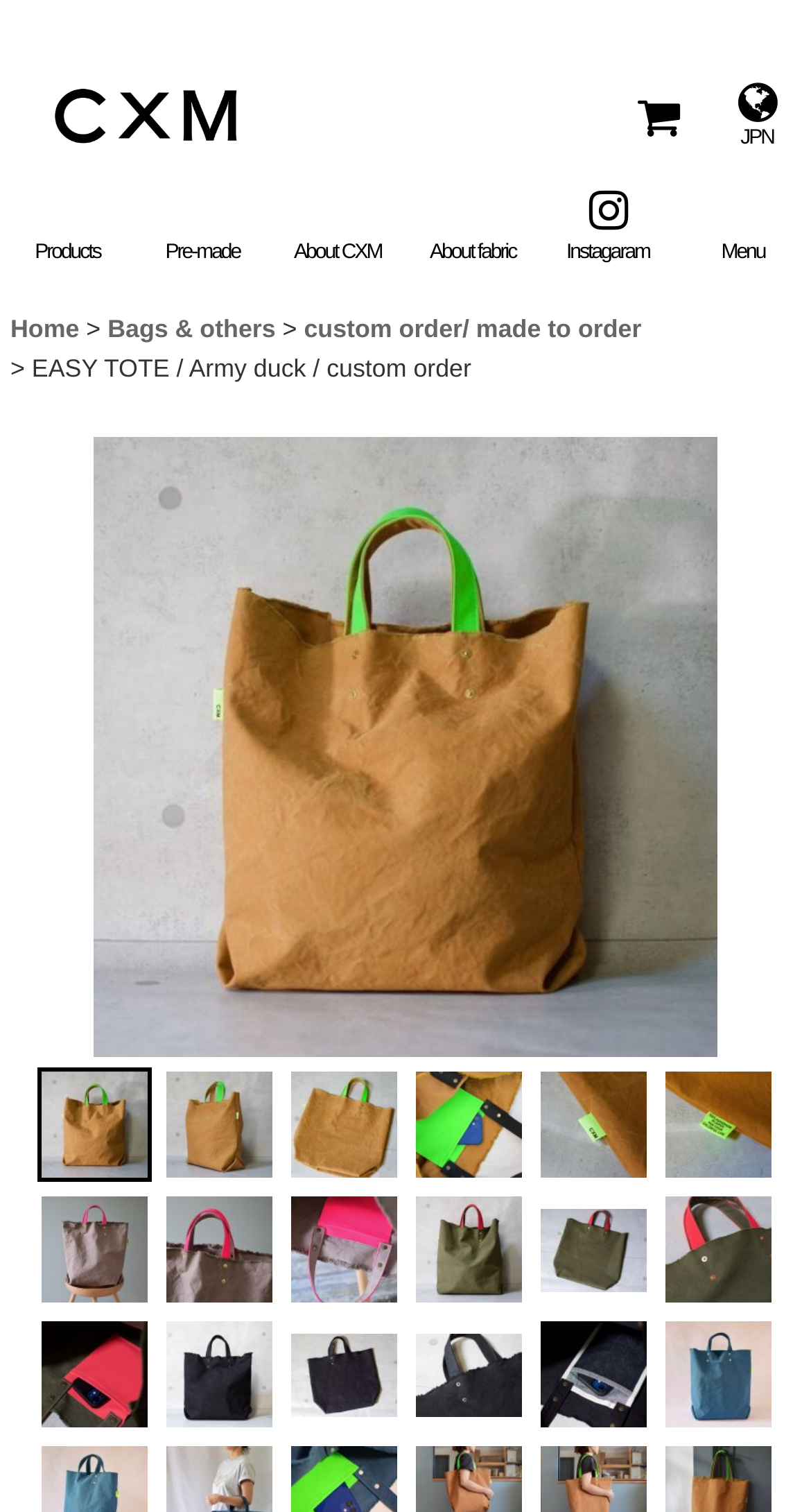What is the material of the EASY TOTE?
Look at the image and construct a detailed response to the question.

From the webpage, we can see that the EASY TOTE is made of Army duck material, which is a type of fabric used for making bags.